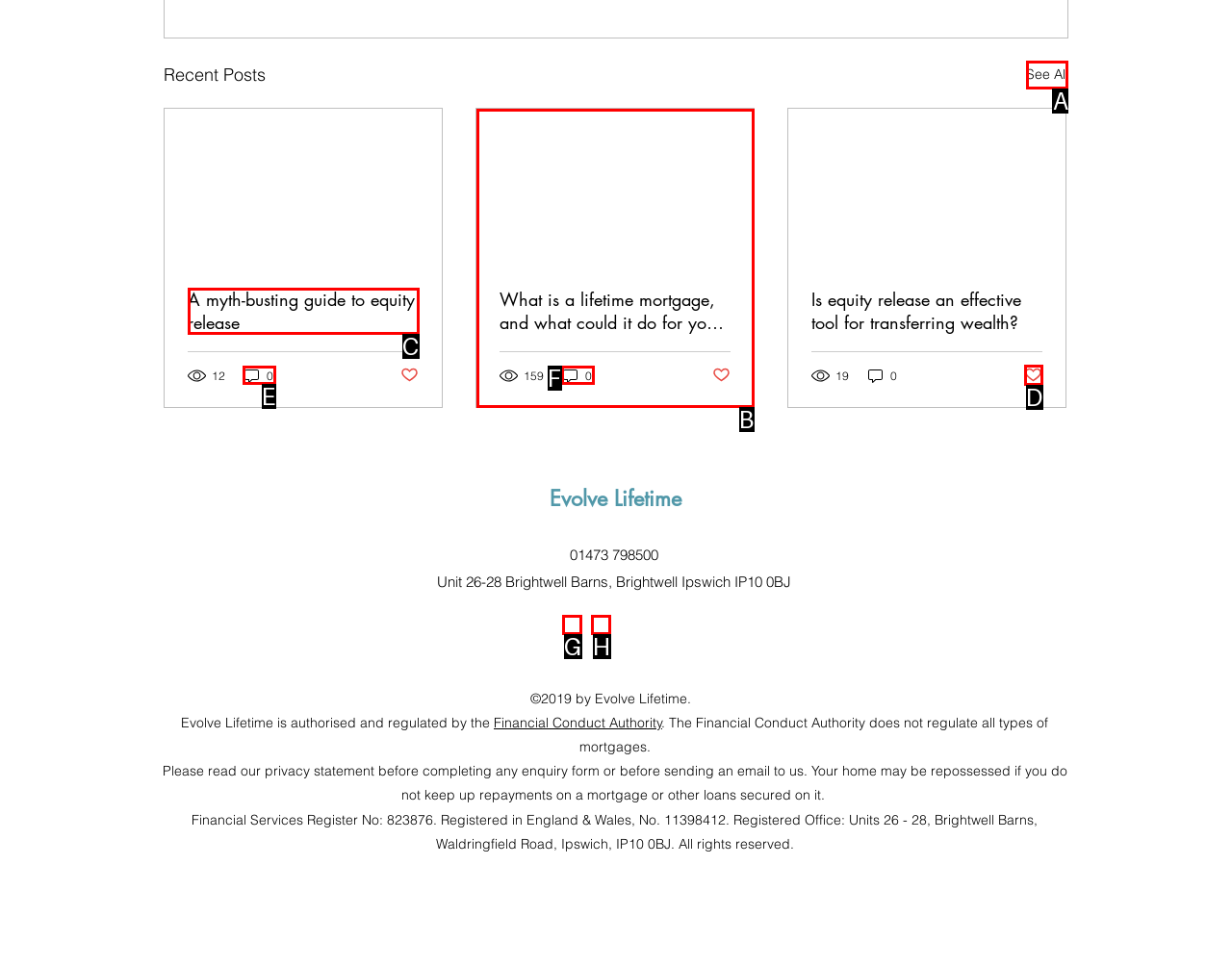Identify the correct choice to execute this task: Click on the 'See All' link
Respond with the letter corresponding to the right option from the available choices.

A